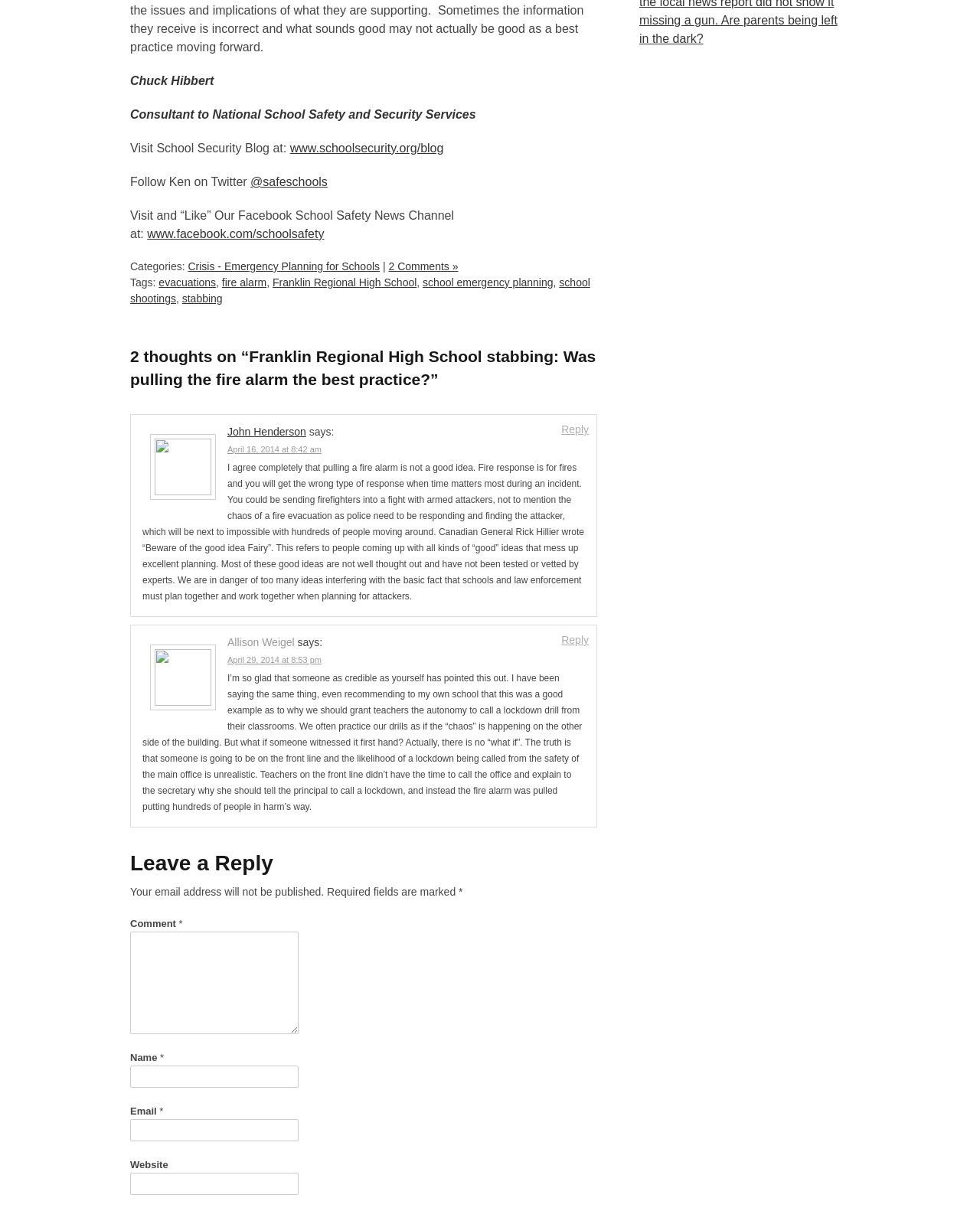What is the category of the blog post?
Answer the question with a single word or phrase derived from the image.

Crisis - Emergency Planning for Schools